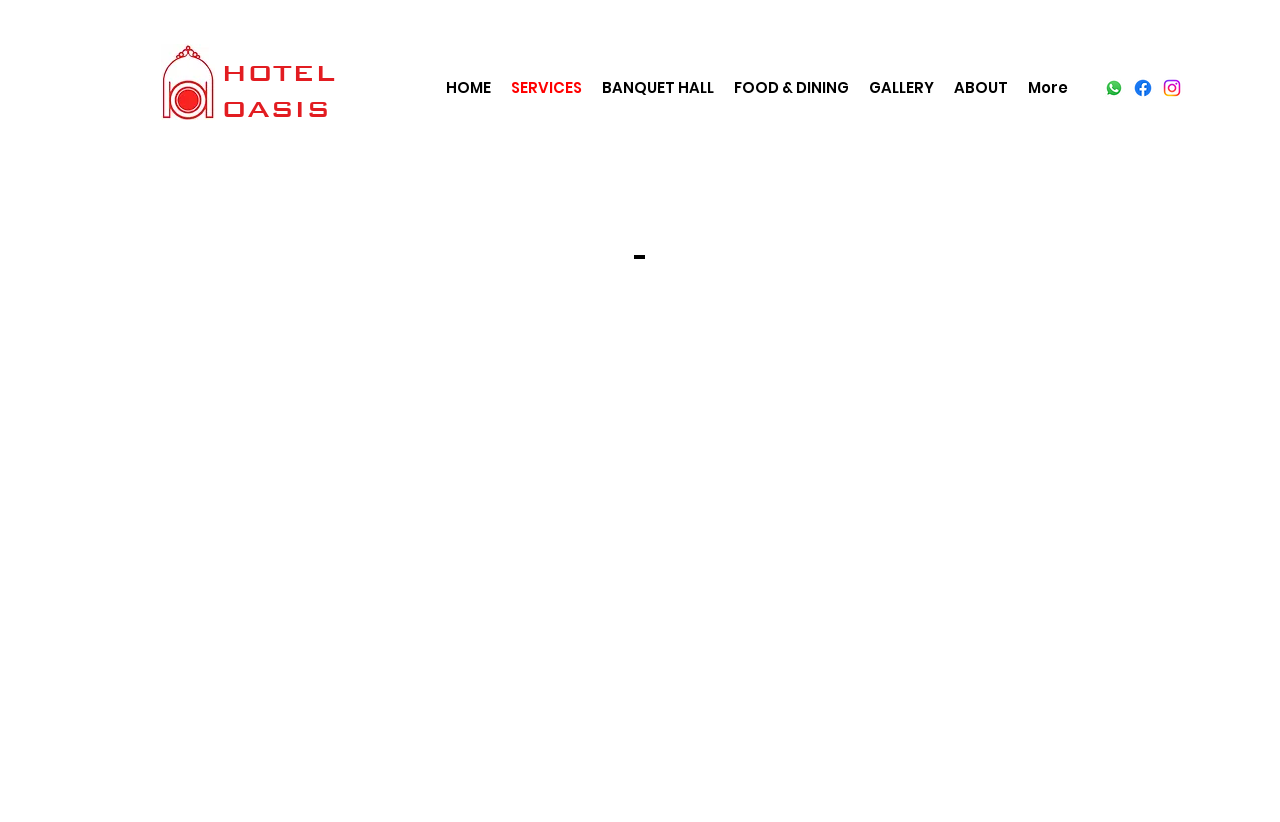Use a single word or phrase to answer the question: What is the name of the hotel?

Hotel Oasis